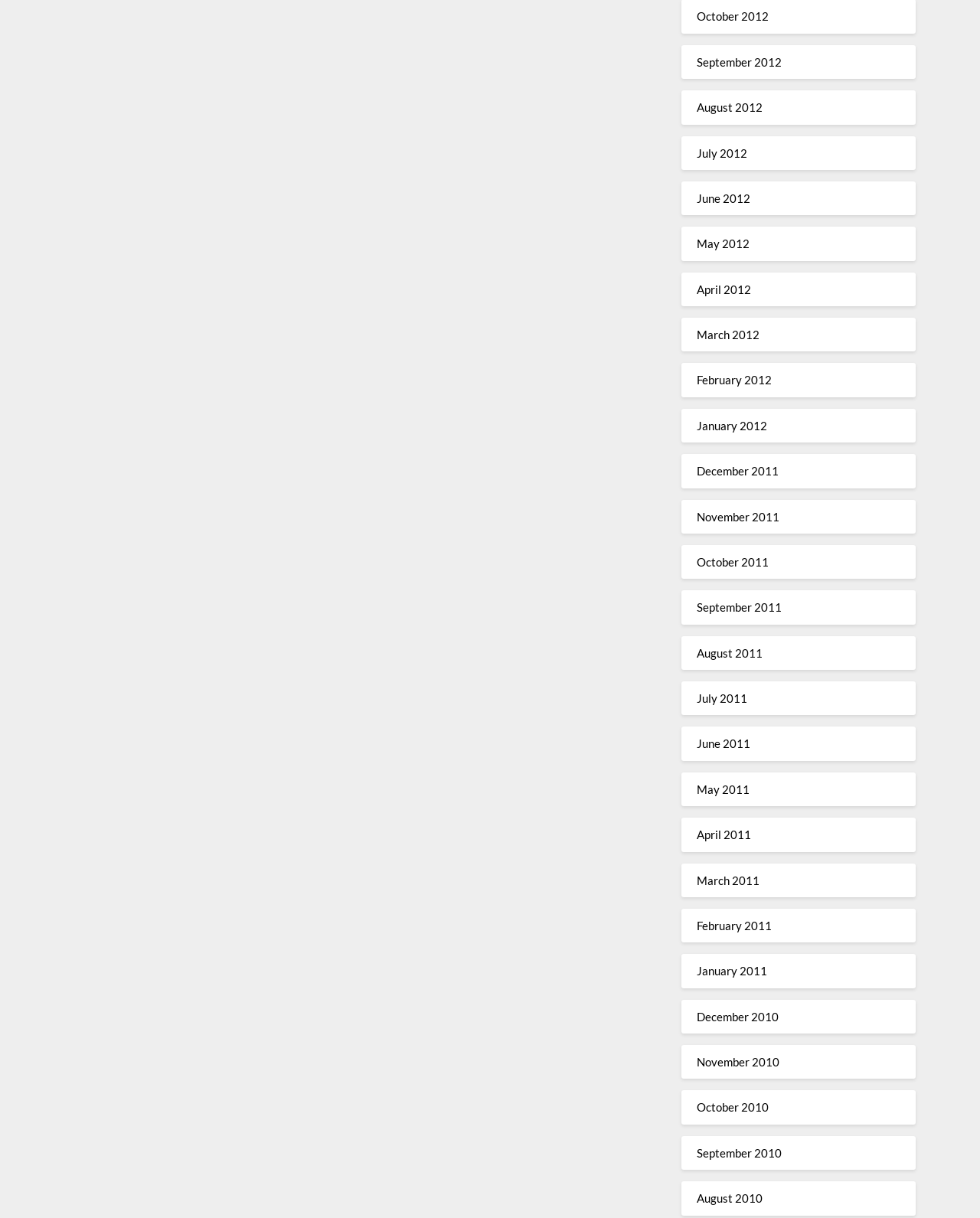Give a short answer to this question using one word or a phrase:
What are the links on the webpage?

Archive links